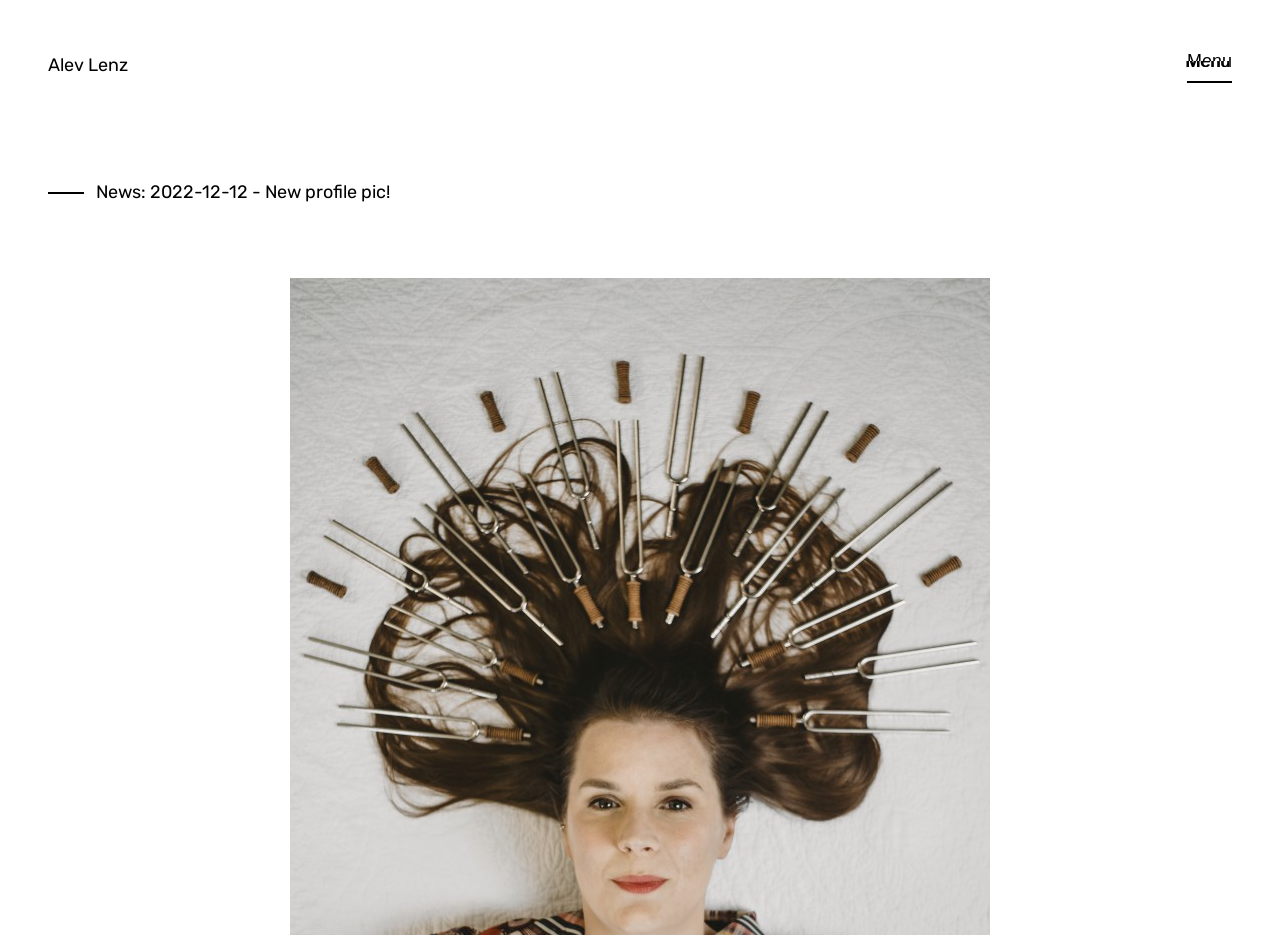Indicate the bounding box coordinates of the clickable region to achieve the following instruction: "Close the popup."

[0.927, 0.051, 0.962, 0.089]